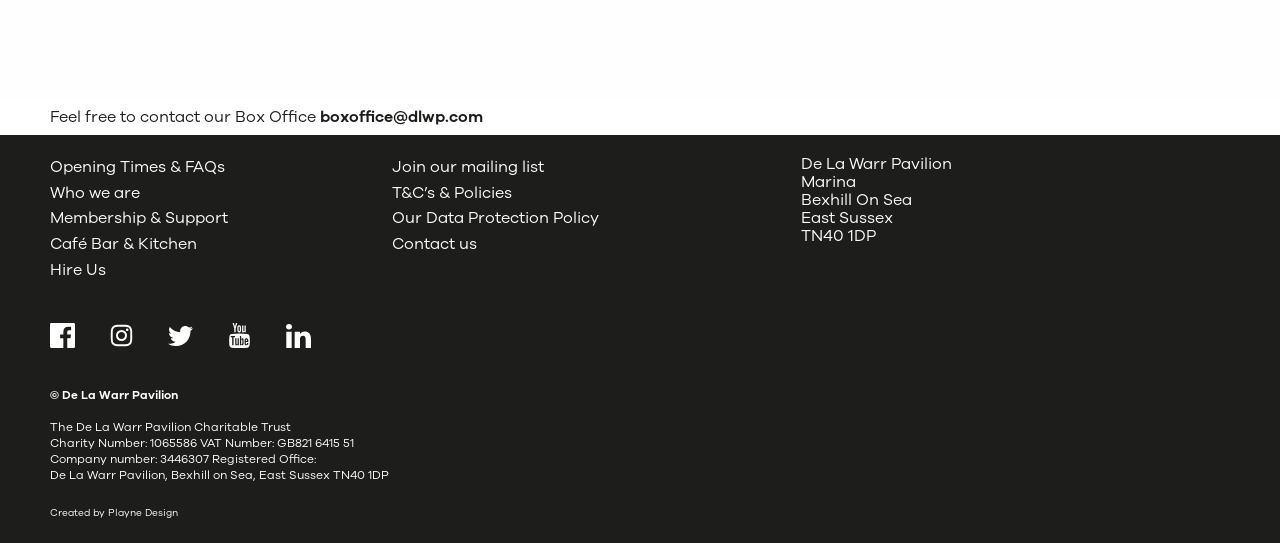Please identify the bounding box coordinates for the region that you need to click to follow this instruction: "Follow on Facebook".

[0.039, 0.595, 0.059, 0.641]